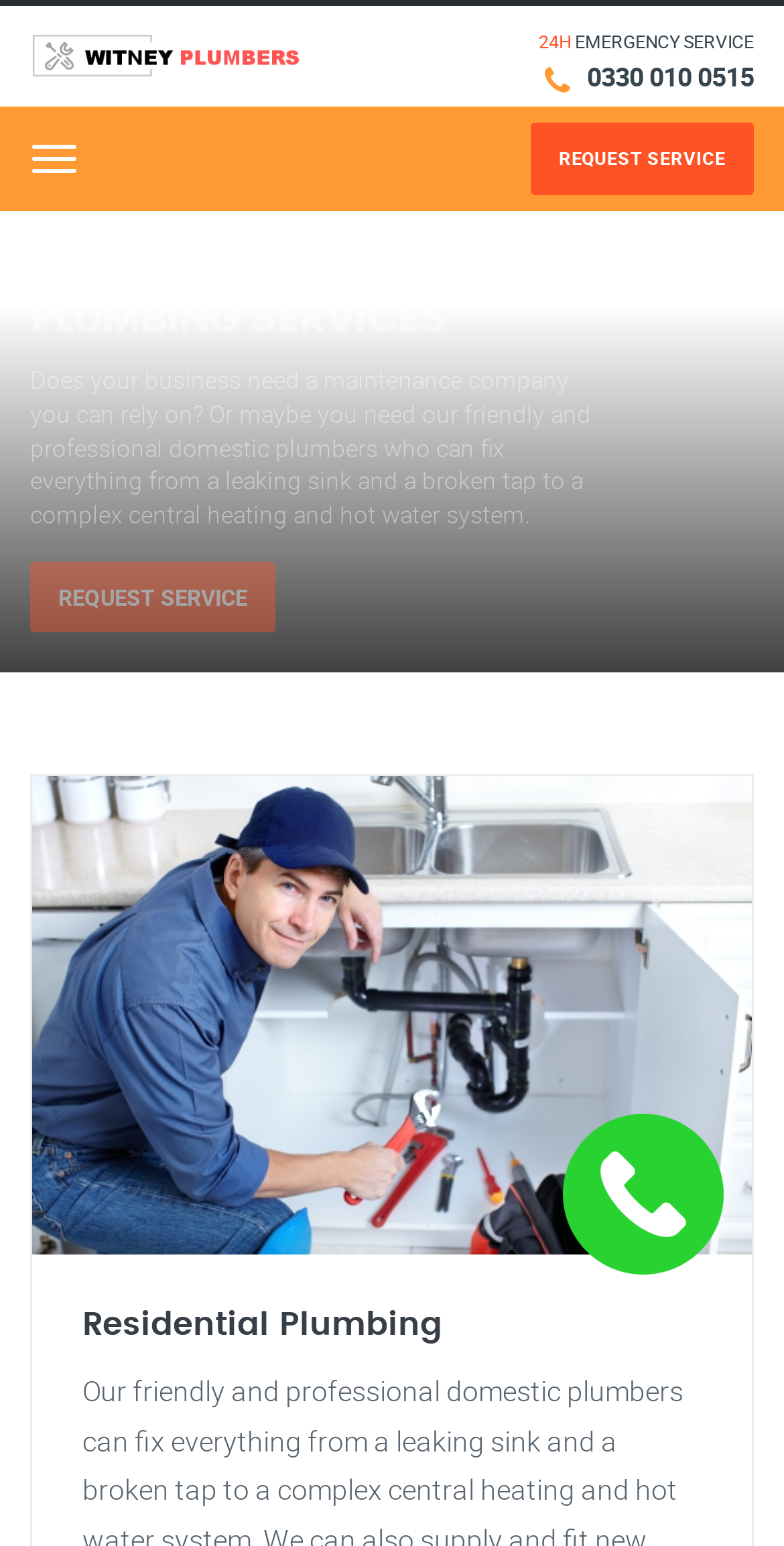Identify the main heading from the webpage and provide its text content.

Leaking Toilet Witney, Eynsham, Long Hanborough, OX28, OX29 – a Quick Introduction